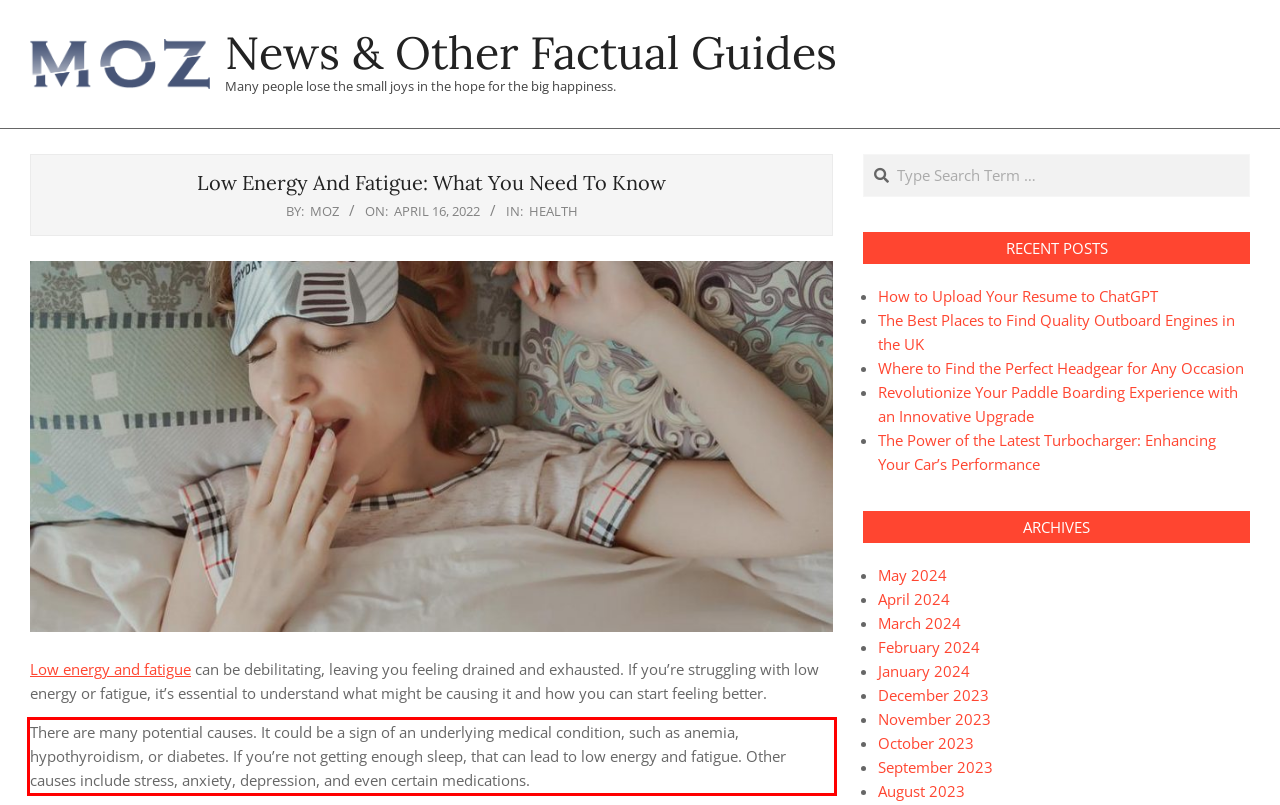Examine the screenshot of the webpage, locate the red bounding box, and perform OCR to extract the text contained within it.

There are many potential causes. It could be a sign of an underlying medical condition, such as anemia, hypothyroidism, or diabetes. If you’re not getting enough sleep, that can lead to low energy and fatigue. Other causes include stress, anxiety, depression, and even certain medications.